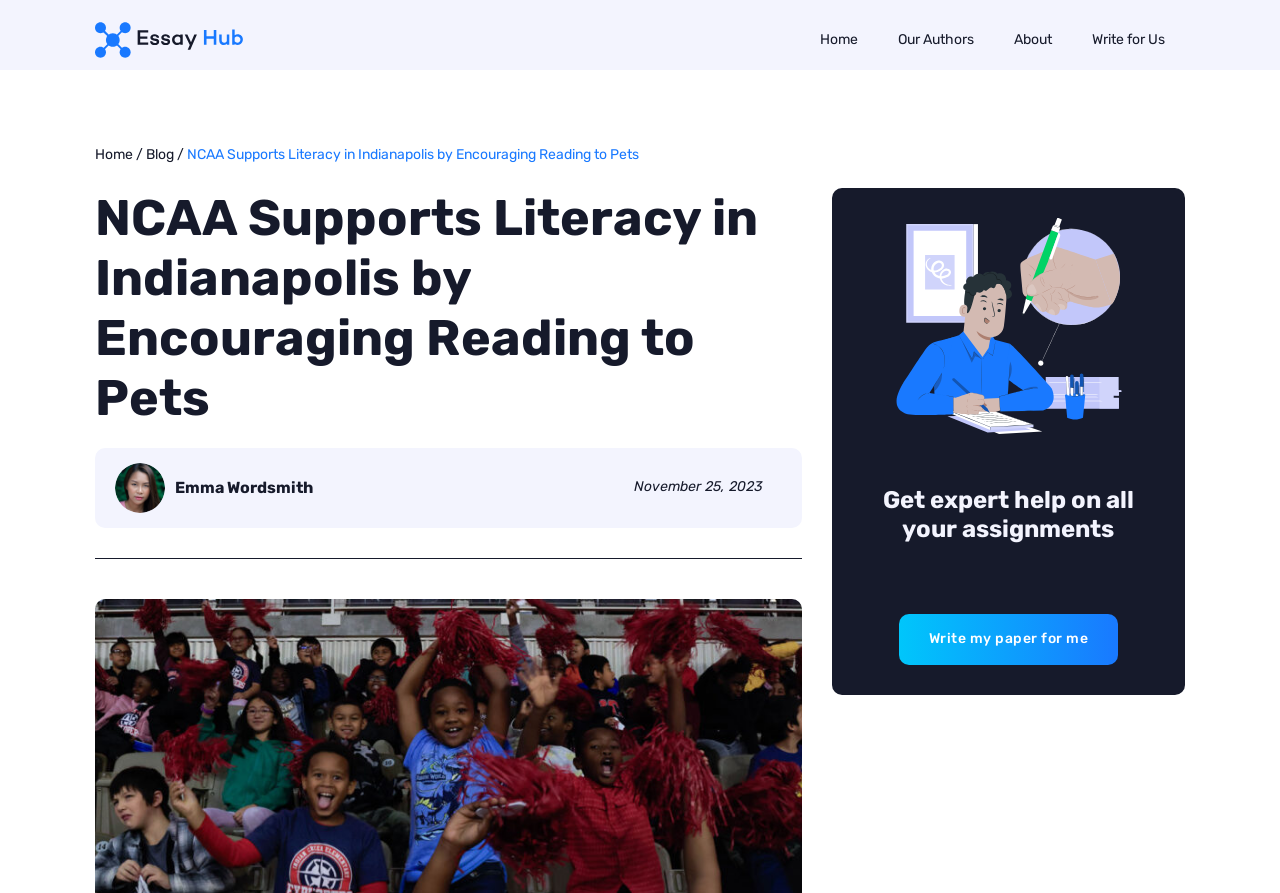Can you pinpoint the bounding box coordinates for the clickable element required for this instruction: "get expert help"? The coordinates should be four float numbers between 0 and 1, i.e., [left, top, right, bottom].

[0.702, 0.687, 0.873, 0.744]